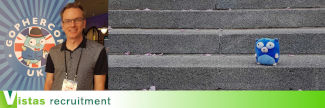Describe the important features and context of the image with as much detail as possible.

The image features a vibrant scene highlighting Vistas Recruitment, a company focused on Golang recruitment. On the left, a representative stands beside a colorful "Gopher" logo at an event, embodying the spirit of the Golang community. The right side of the image showcases a whimsical blue Gopher plush toy seated on a set of gray stone stairs, surrounded by scattered flower petals, adding a playful touch. This visual connection emphasizes the friendly and inclusive atmosphere of the Golang jobs market, inviting candidates to explore opportunities within the tech landscape.